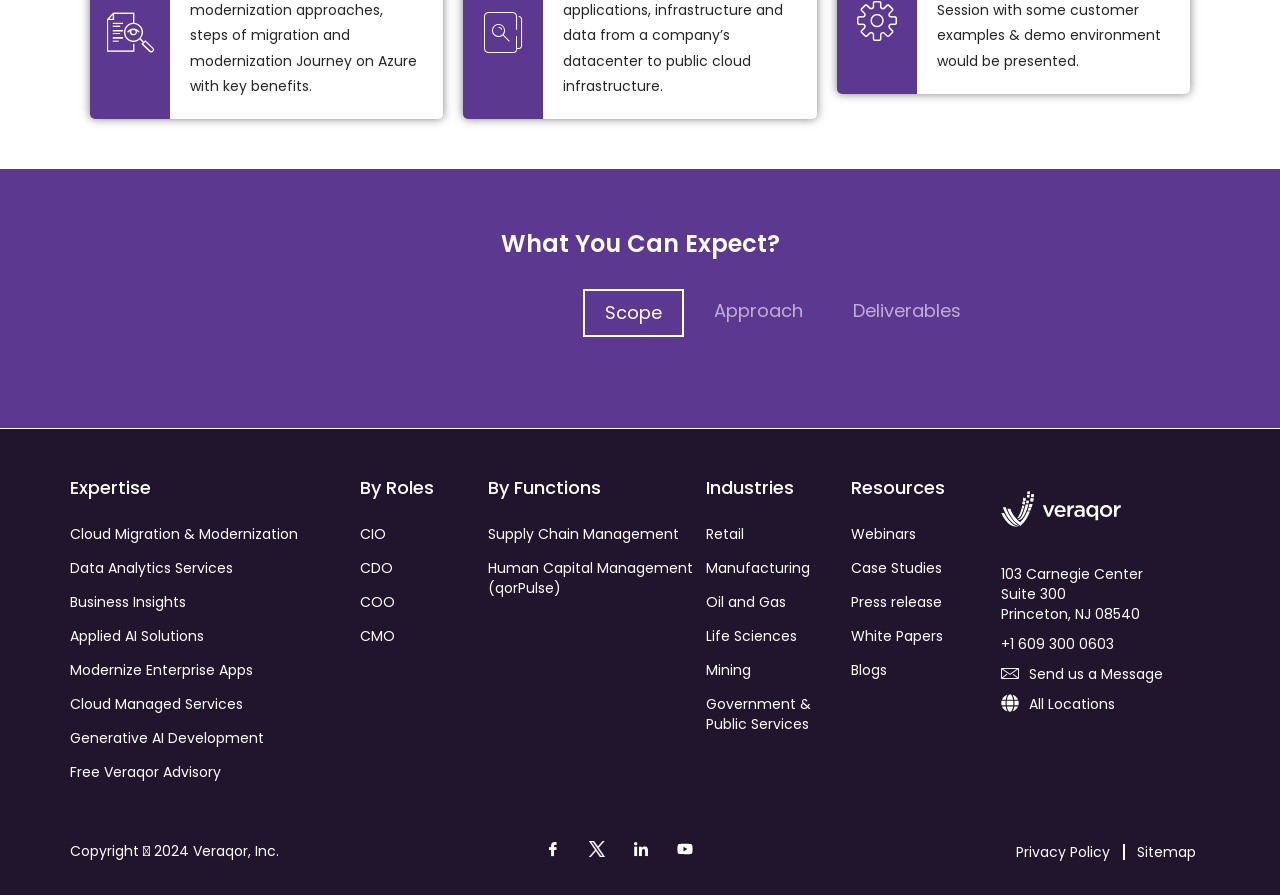Identify and provide the bounding box coordinates of the UI element described: "CDO". The coordinates should be formatted as [left, top, right, bottom], with each number being a float between 0 and 1.

[0.281, 0.616, 0.381, 0.654]